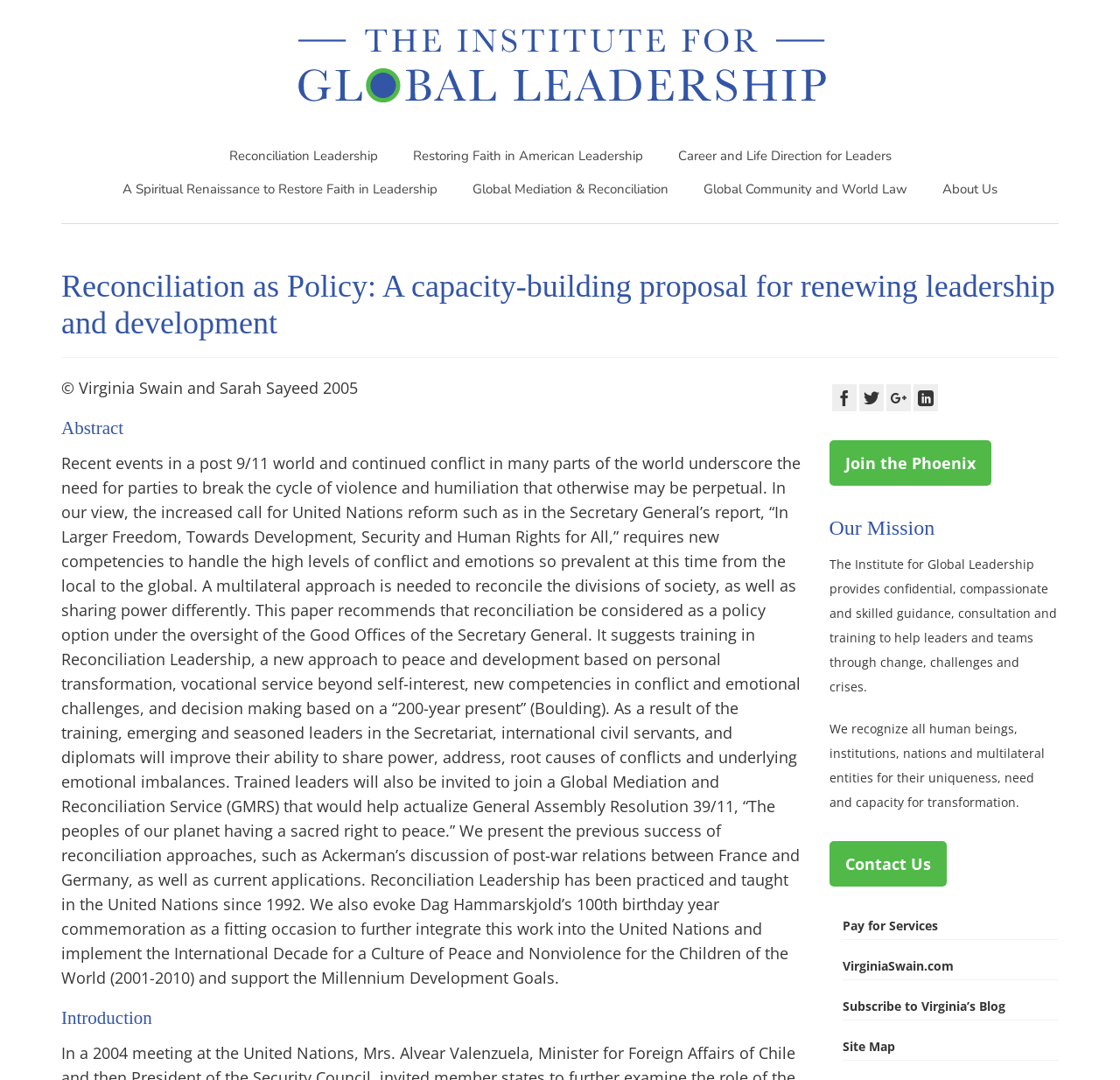Determine the bounding box coordinates of the clickable area required to perform the following instruction: "Contact the Institute for Global Leadership". The coordinates should be represented as four float numbers between 0 and 1: [left, top, right, bottom].

[0.74, 0.779, 0.845, 0.821]